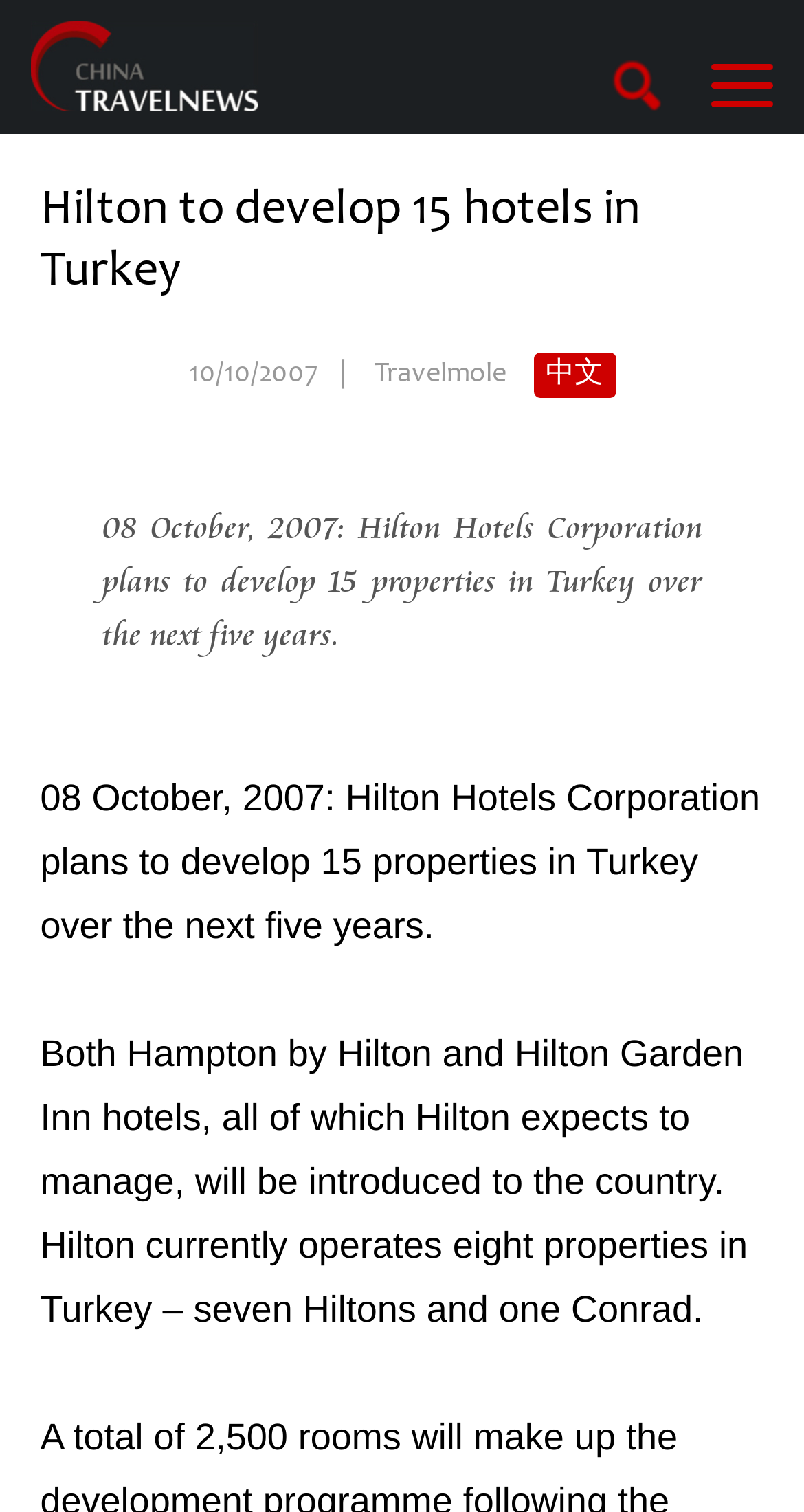Please reply to the following question with a single word or a short phrase:
What type of hotels will be introduced to Turkey?

Hampton by Hilton and Hilton Garden Inn